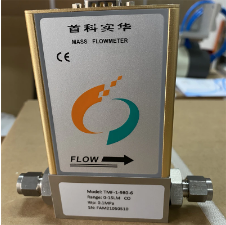Please use the details from the image to answer the following question comprehensively:
What is the operating pressure of the meter?

The specifications listed on the label provide the operating pressure of the mass flow meter, which is 0.3 MPa. This information is crucial for understanding the device's capabilities and limitations.